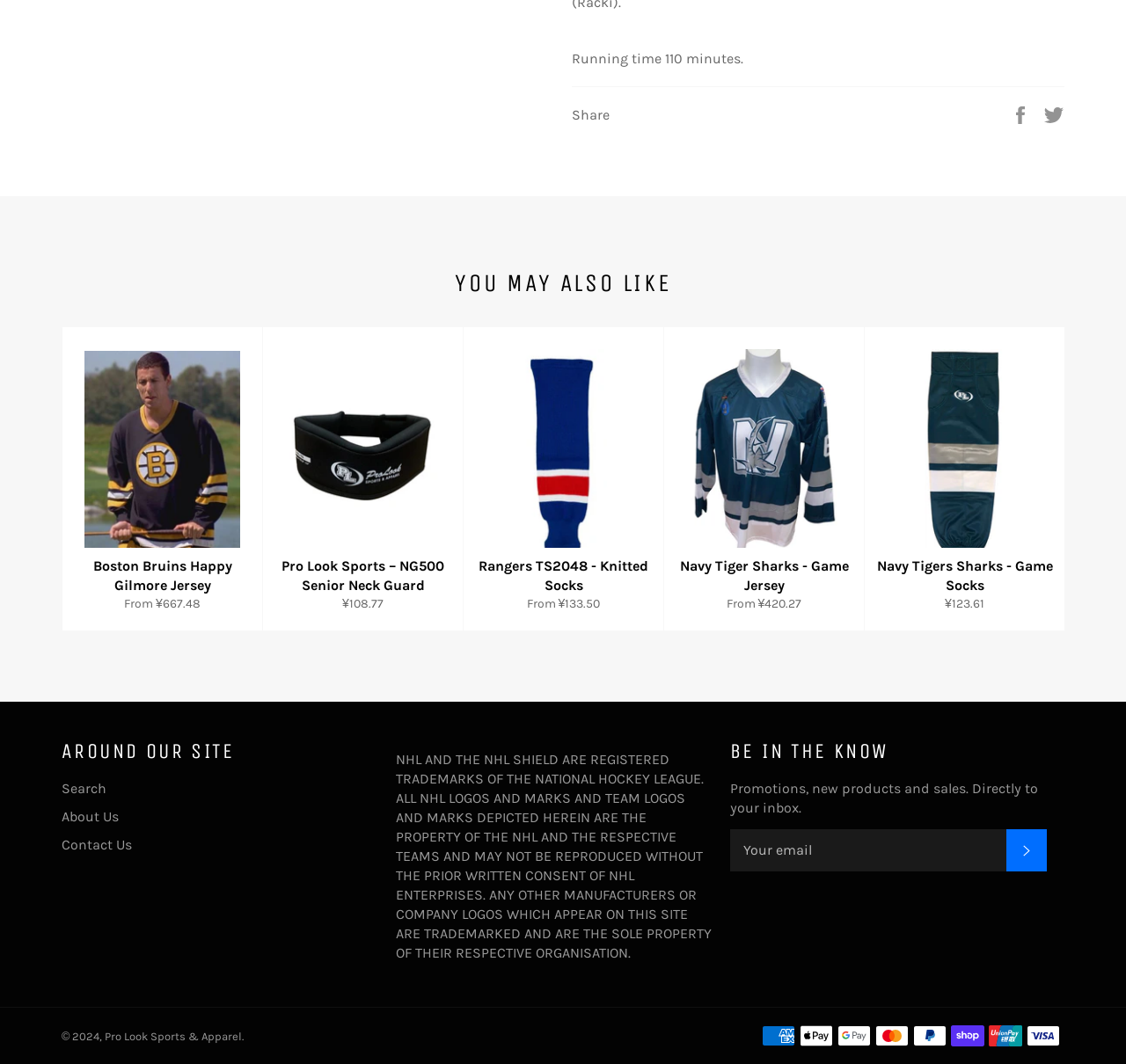What is the purpose of the 'SUBSCRIBE' button?
Give a detailed and exhaustive answer to the question.

The 'SUBSCRIBE' button is located next to the text 'Promotions, new products and sales. Directly to your inbox.', indicating that it is used to subscribe to a newsletter or promotional emails.